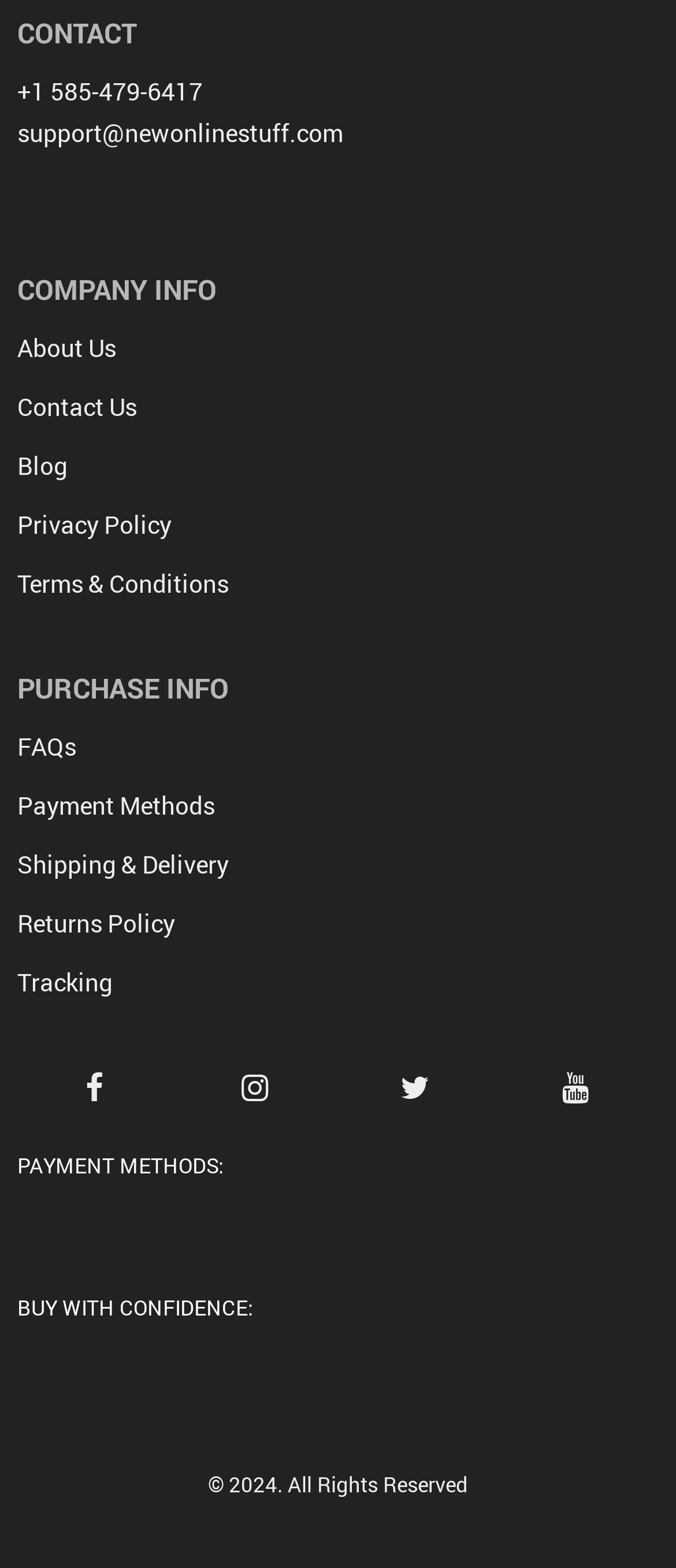Locate the bounding box coordinates of the element to click to perform the following action: 'Visit the company blog'. The coordinates should be given as four float values between 0 and 1, in the form of [left, top, right, bottom].

[0.026, 0.287, 0.1, 0.309]